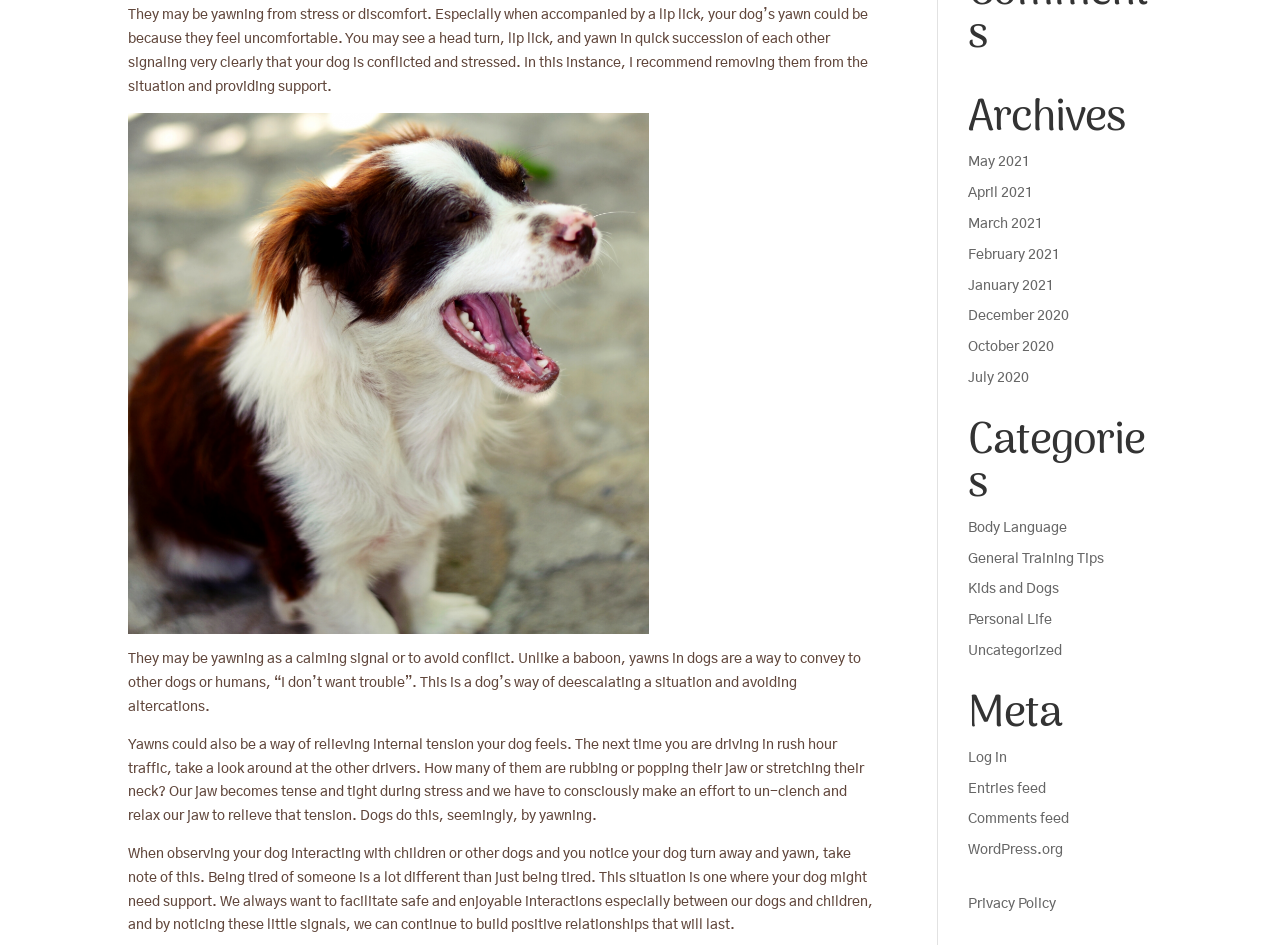Identify the bounding box coordinates for the UI element mentioned here: "WordPress.org". Provide the coordinates as four float values between 0 and 1, i.e., [left, top, right, bottom].

[0.756, 0.892, 0.831, 0.907]